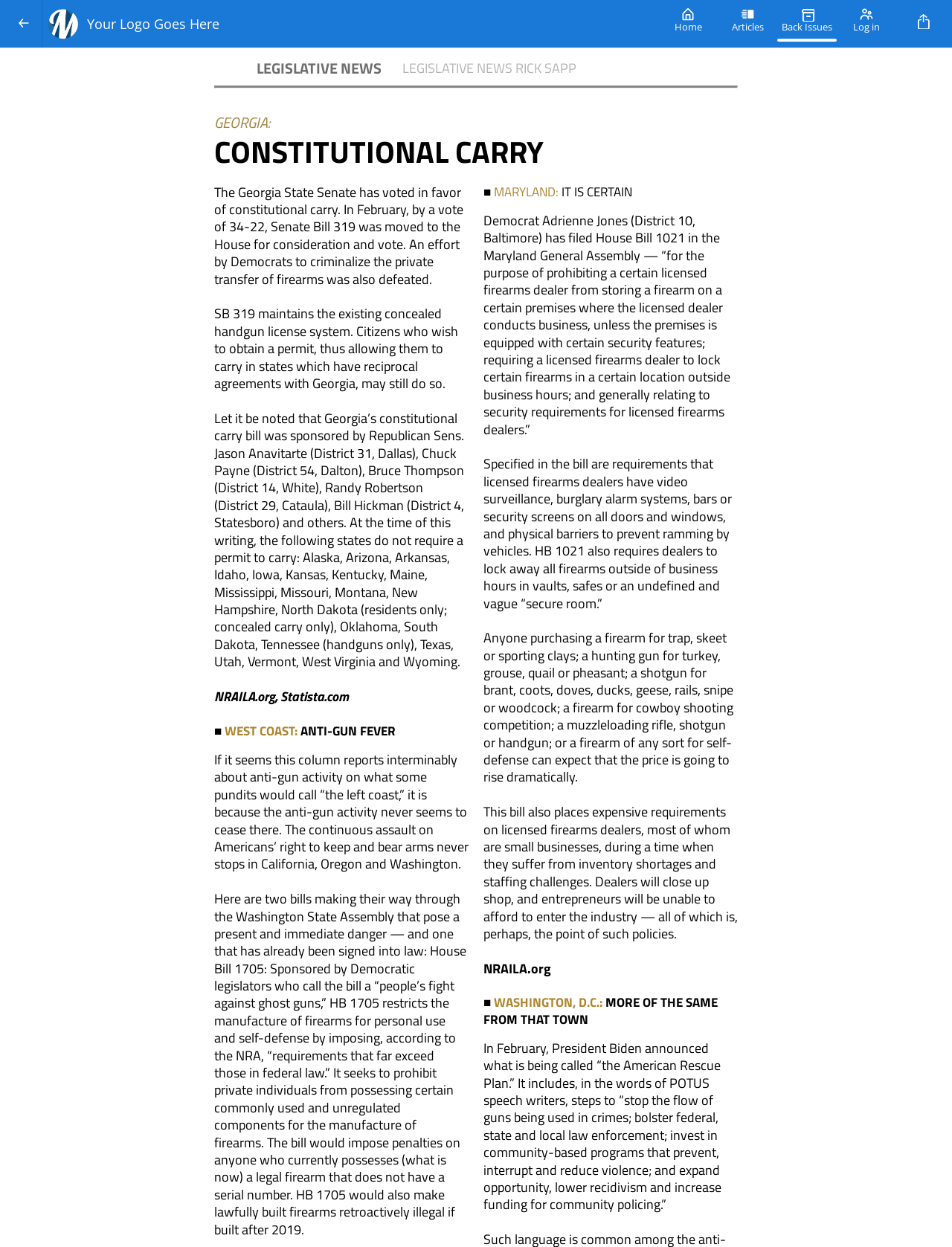Find the bounding box coordinates of the area that needs to be clicked in order to achieve the following instruction: "Click the 'NRAILA.org' link". The coordinates should be specified as four float numbers between 0 and 1, i.e., [left, top, right, bottom].

[0.508, 0.768, 0.579, 0.785]